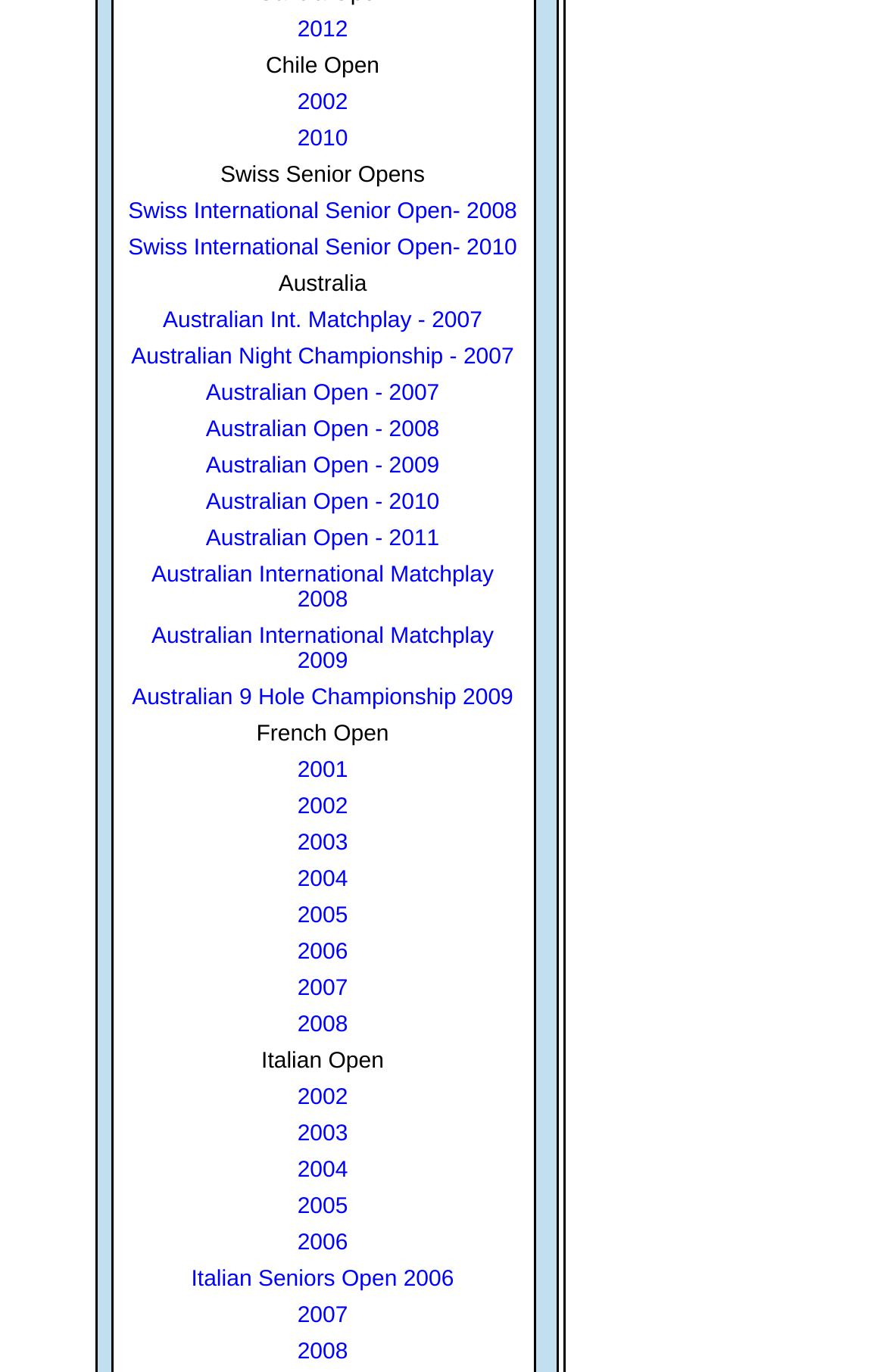Using the webpage screenshot, find the UI element described by Swiss International Senior Open- 2008. Provide the bounding box coordinates in the format (top-left x, top-left y, bottom-right x, bottom-right y), ensuring all values are floating point numbers between 0 and 1.

[0.145, 0.146, 0.584, 0.164]